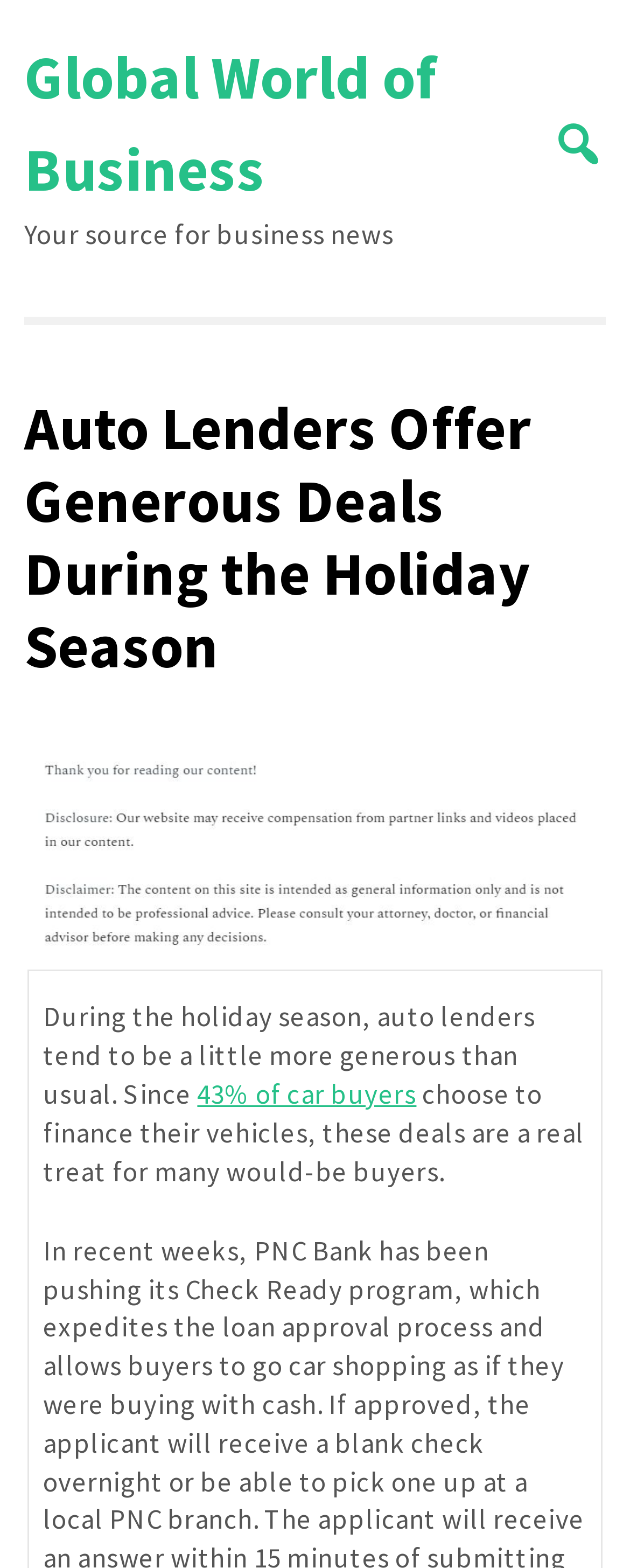What percentage of car buyers finance their vehicles?
Refer to the image and provide a one-word or short phrase answer.

43%